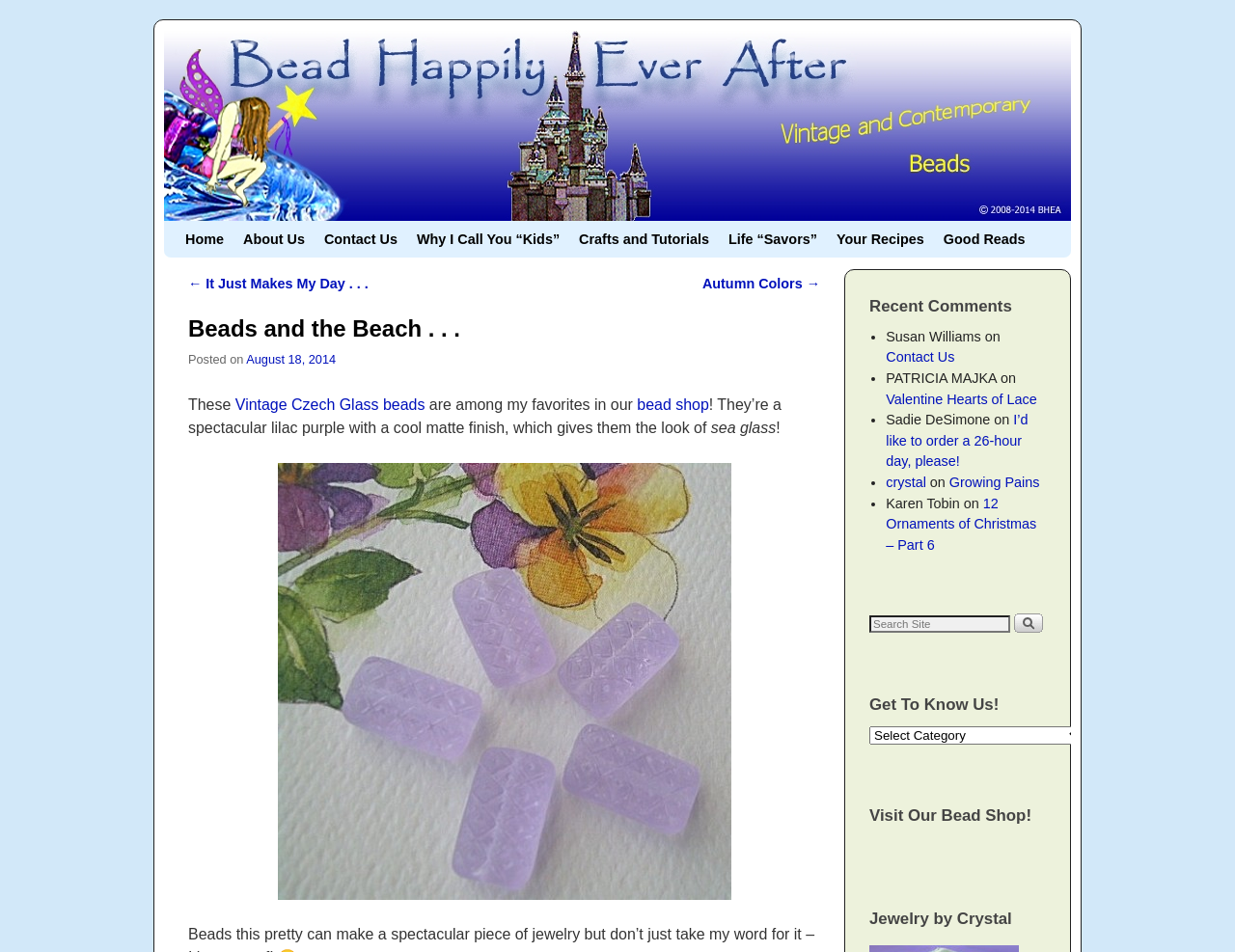What is the topic of the post?
Please answer the question with a single word or phrase, referencing the image.

beads and the beach